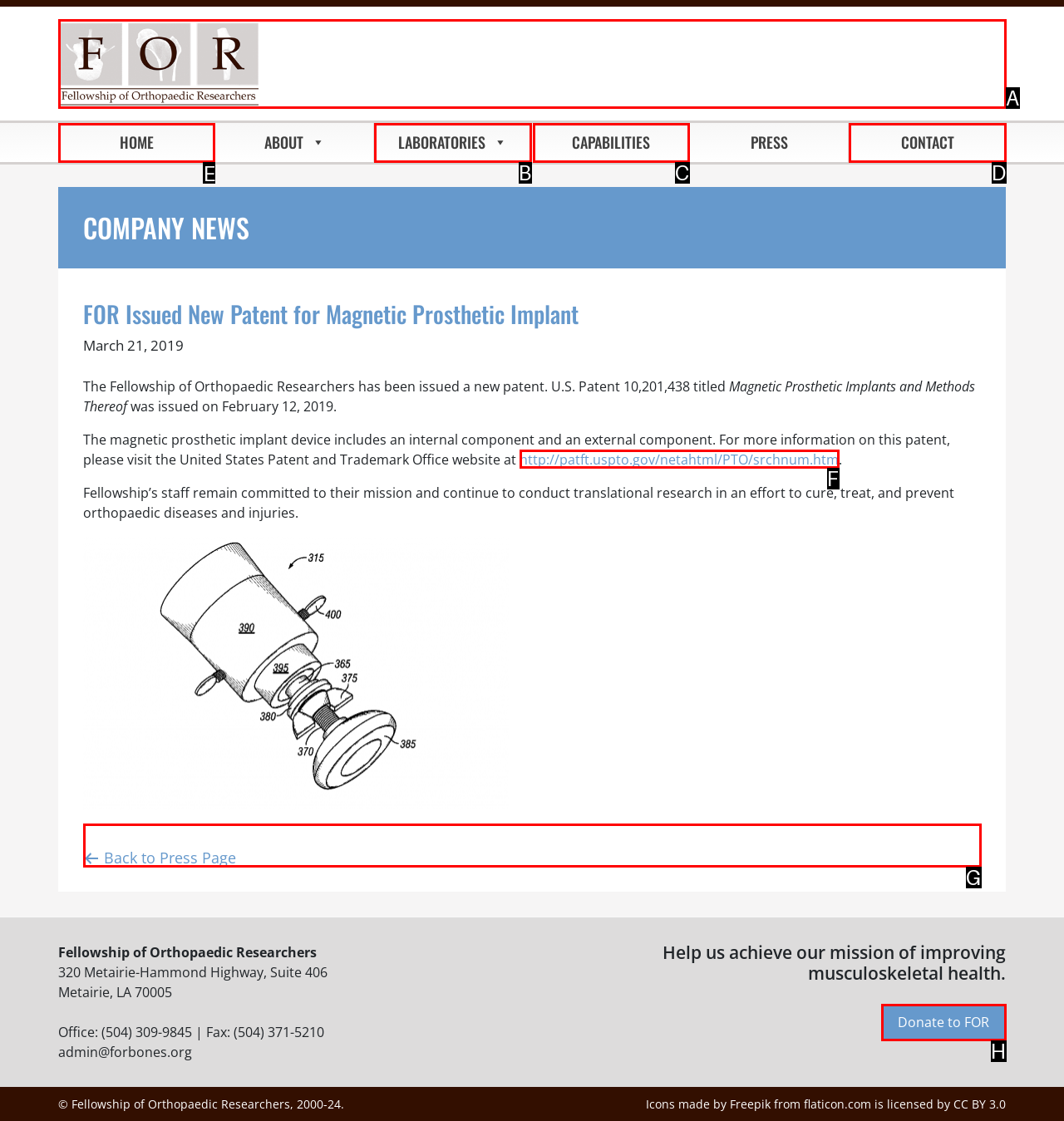Decide which letter you need to select to fulfill the task: Go to the home page
Answer with the letter that matches the correct option directly.

E